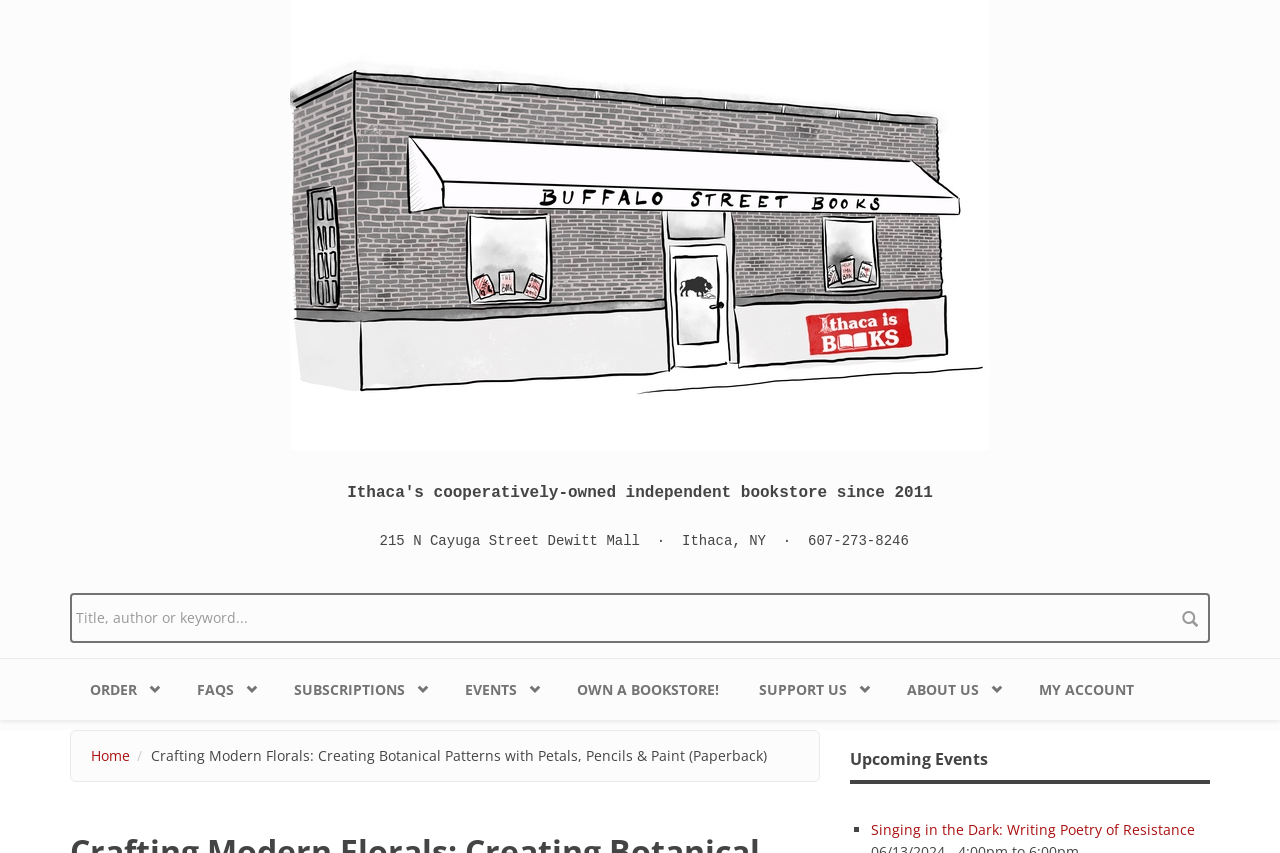Explain in detail what you observe on this webpage.

This webpage is about a book titled "Crafting Modern Florals: Creating Botanical Patterns with Petals, Pencils & Paint (Paperback)" available at Buffalo Street Books. At the top left corner, there is a link to skip to the main content. Next to it, on the top center, is the Buffalo Street Books logo, accompanied by an image of the logo. Below the logo, there is a static text displaying the store's address and contact information.

On the top right side, there is a search form with a text box and a search button. The search box has a placeholder text "Title, author or keyword...". Below the search form, there are several links, including "ORDER", "FAQS", "SUBSCRIPTIONS", "EVENTS", "OWN A BOOKSTORE!", "SUPPORT US", "ABOUT US", and "MY ACCOUNT".

In the middle of the page, there is a breadcrumb list showing the navigation path, with links to "Home" and the book title. Below the breadcrumb list, there is a heading "Upcoming Events" followed by a list marker and a link to an event titled "Singing in the Dark: Writing Poetry of Resistance".

The overall layout of the webpage is organized, with clear headings and concise text, making it easy to navigate and find information about the book and the bookstore.